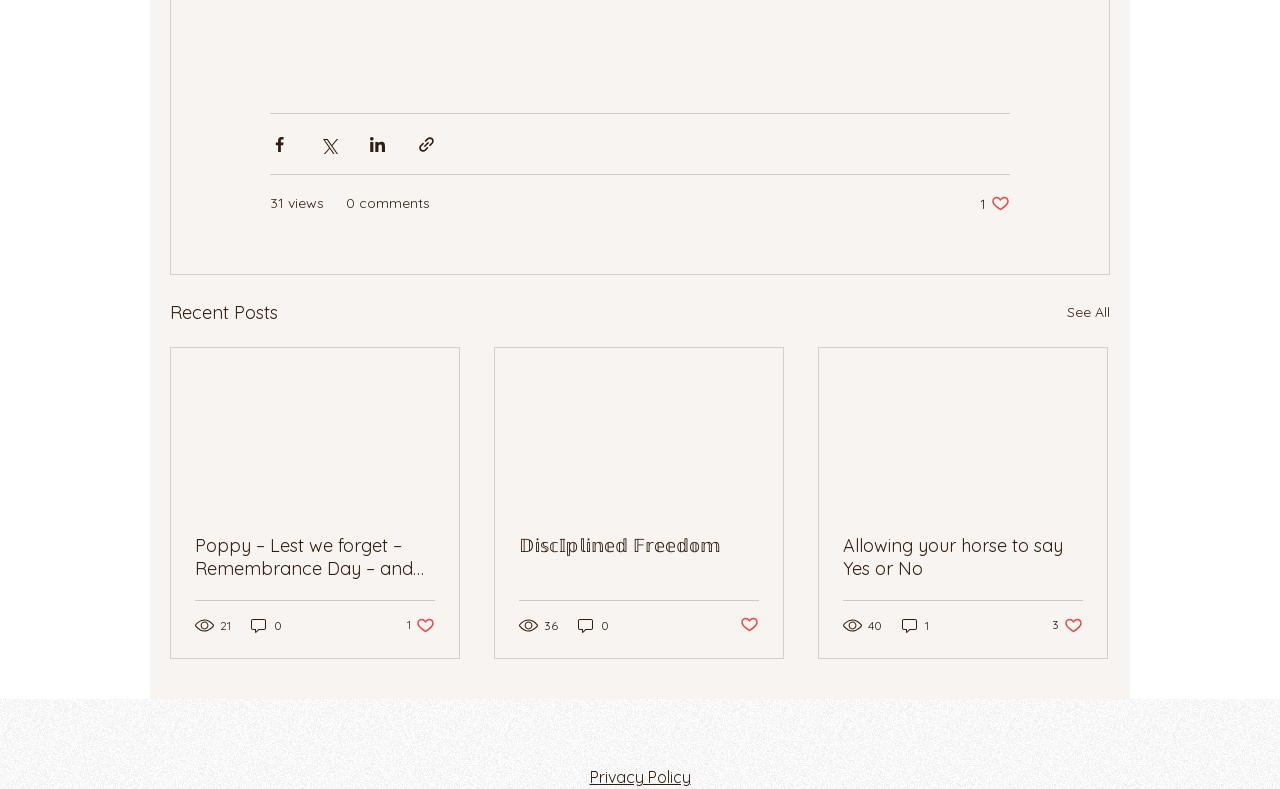Determine the bounding box coordinates for the area you should click to complete the following instruction: "Find a program".

None